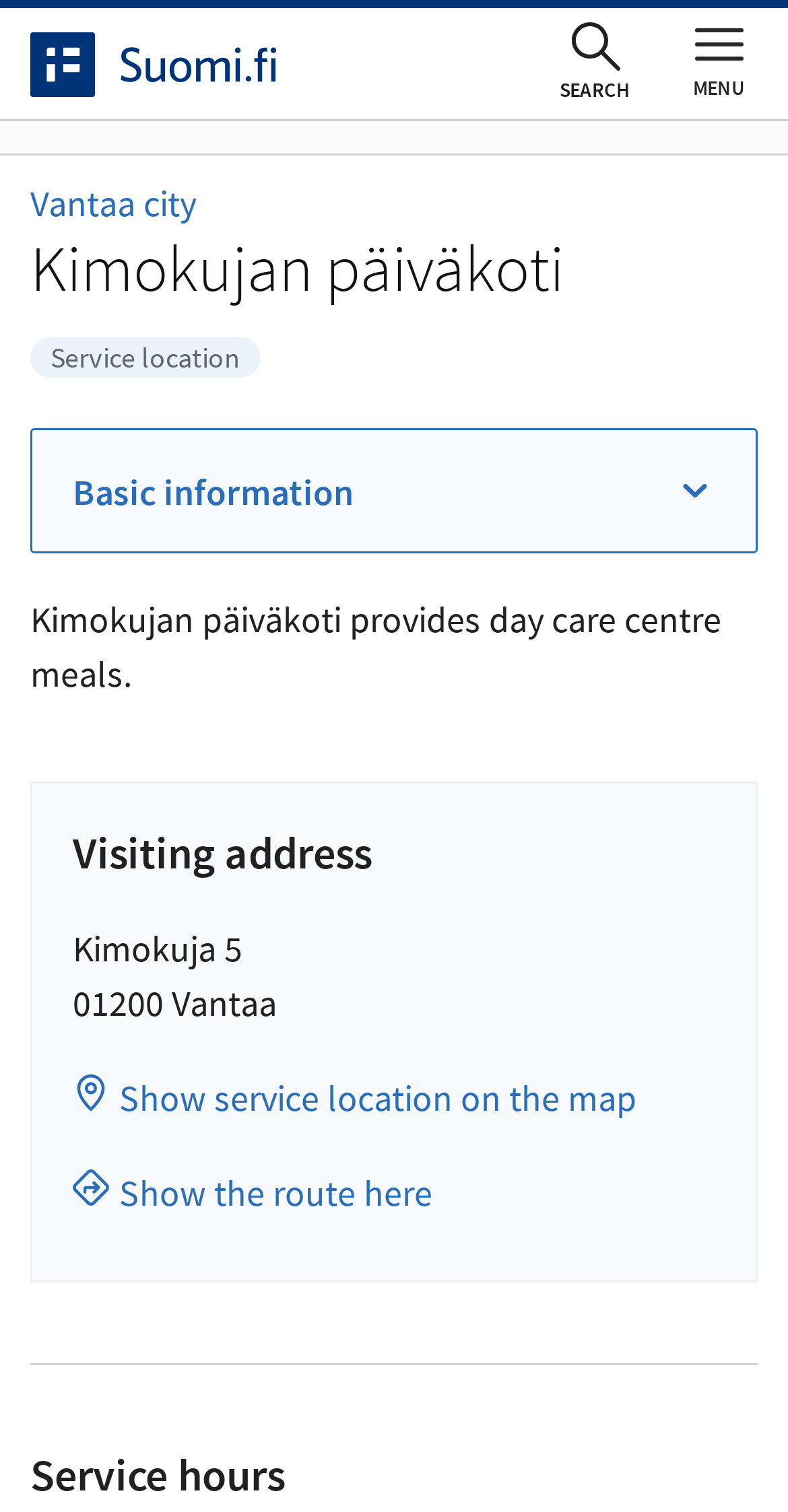Examine the image carefully and respond to the question with a detailed answer: 
Is the main menu expanded?

I found the answer by looking at the button element that says 'Open or close main menu' which has an attribute 'expanded' set to 'False', indicating that the main menu is not expanded.